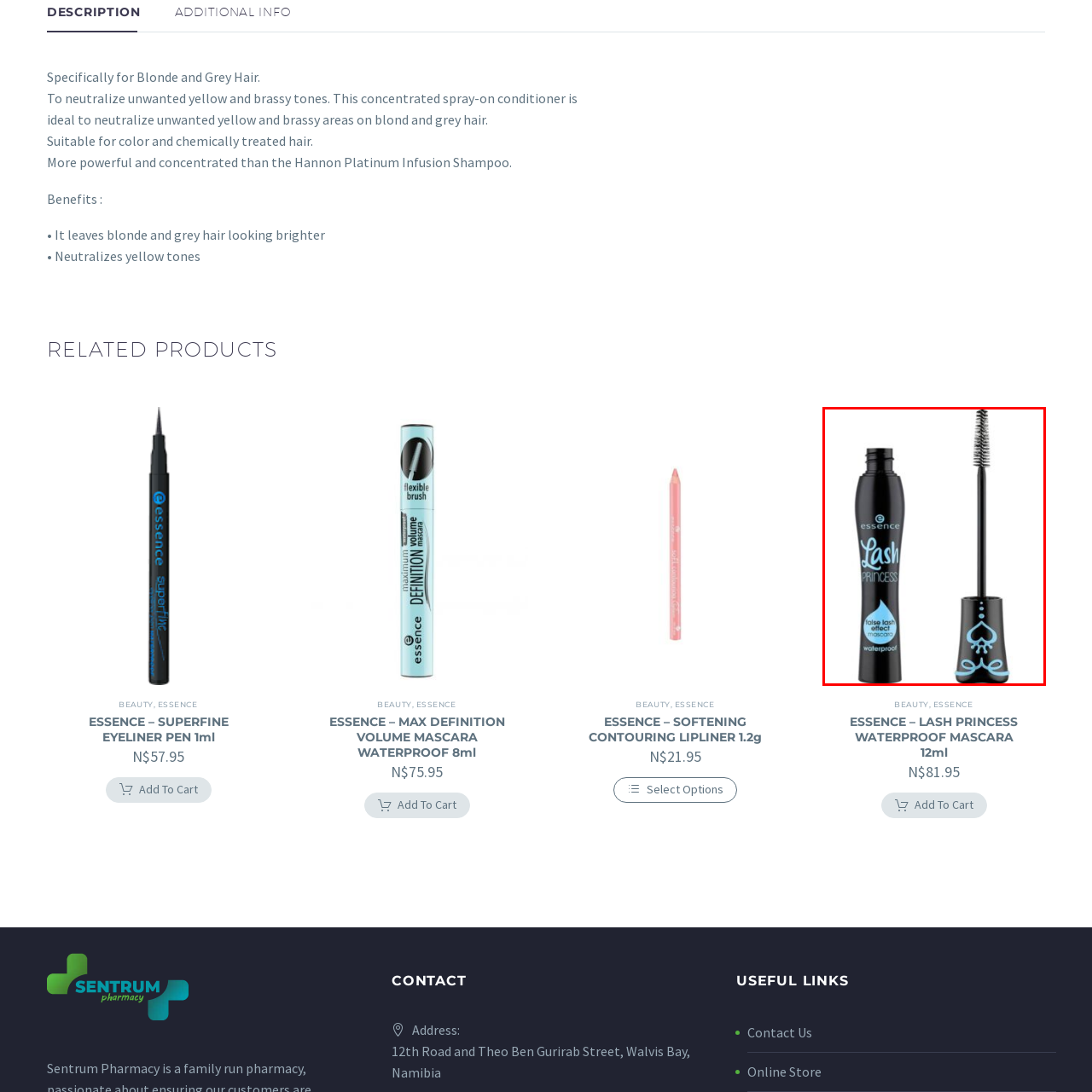Detail the scene within the red-bordered box in the image, including all relevant features and actions.

The image showcases the **ESSENCE – LASH PRINCESS WATERPROOF MASCARA** in a sleek, elegant packaging that prominently features a glossy black tube with striking blue lettering. The mascara promises to deliver a false lash effect, enhancing the appearance of your lashes for a dramatic look. Accompanying the tube is the uniquely designed brush, crafted for precise application, ensuring full coverage without clumping. This specific mascara is waterproof, providing durability and resistance against moisture, making it an ideal choice for long-lasting wear. The overall design is eye-catching and modern, highlighting its appeal to beauty enthusiasts looking for effective makeup solutions. Priced at N$ 81.95, it offers a budget-friendly option for those seeking quality cosmetics.